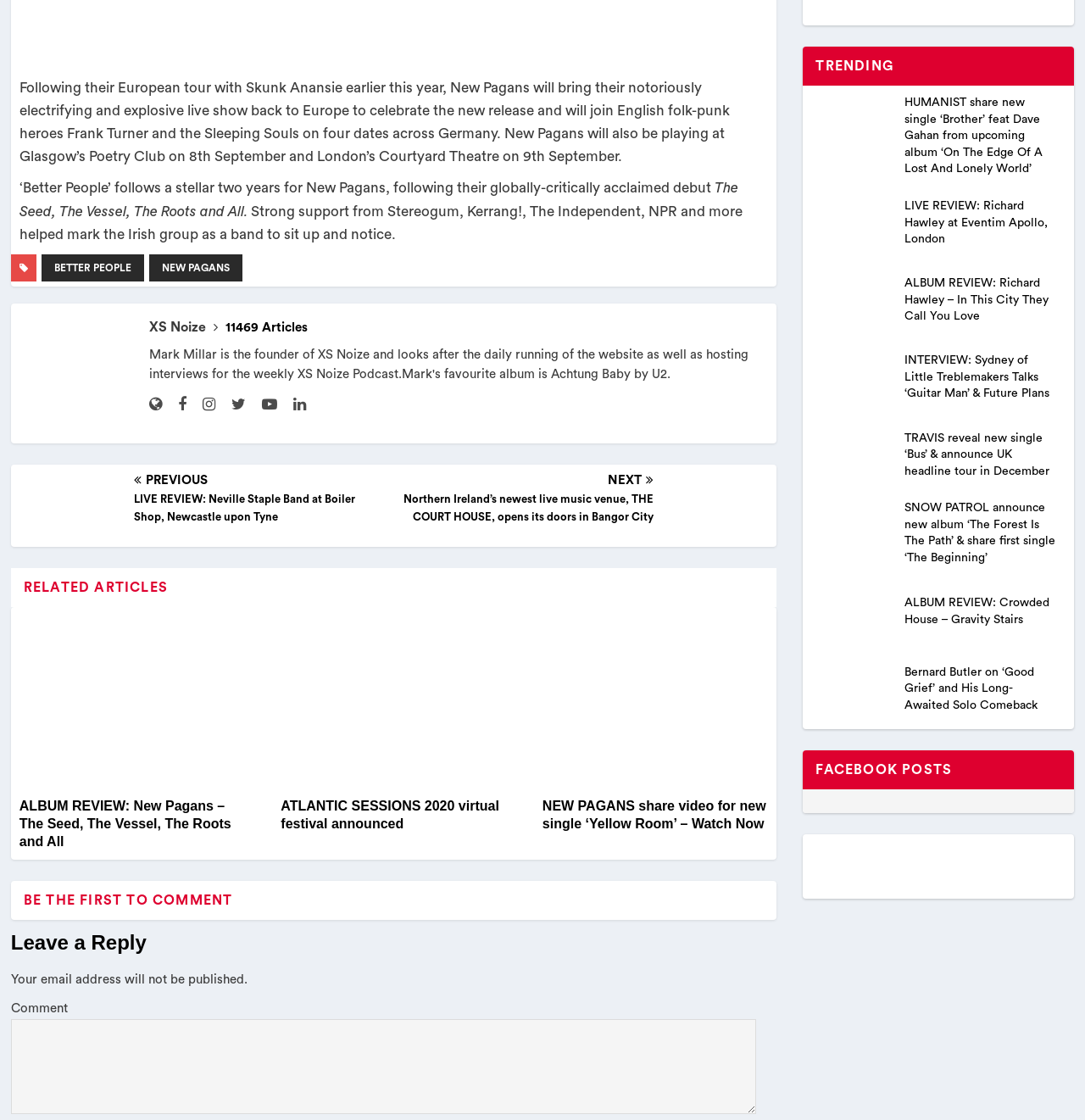Show me the bounding box coordinates of the clickable region to achieve the task as per the instruction: "Search for something".

None